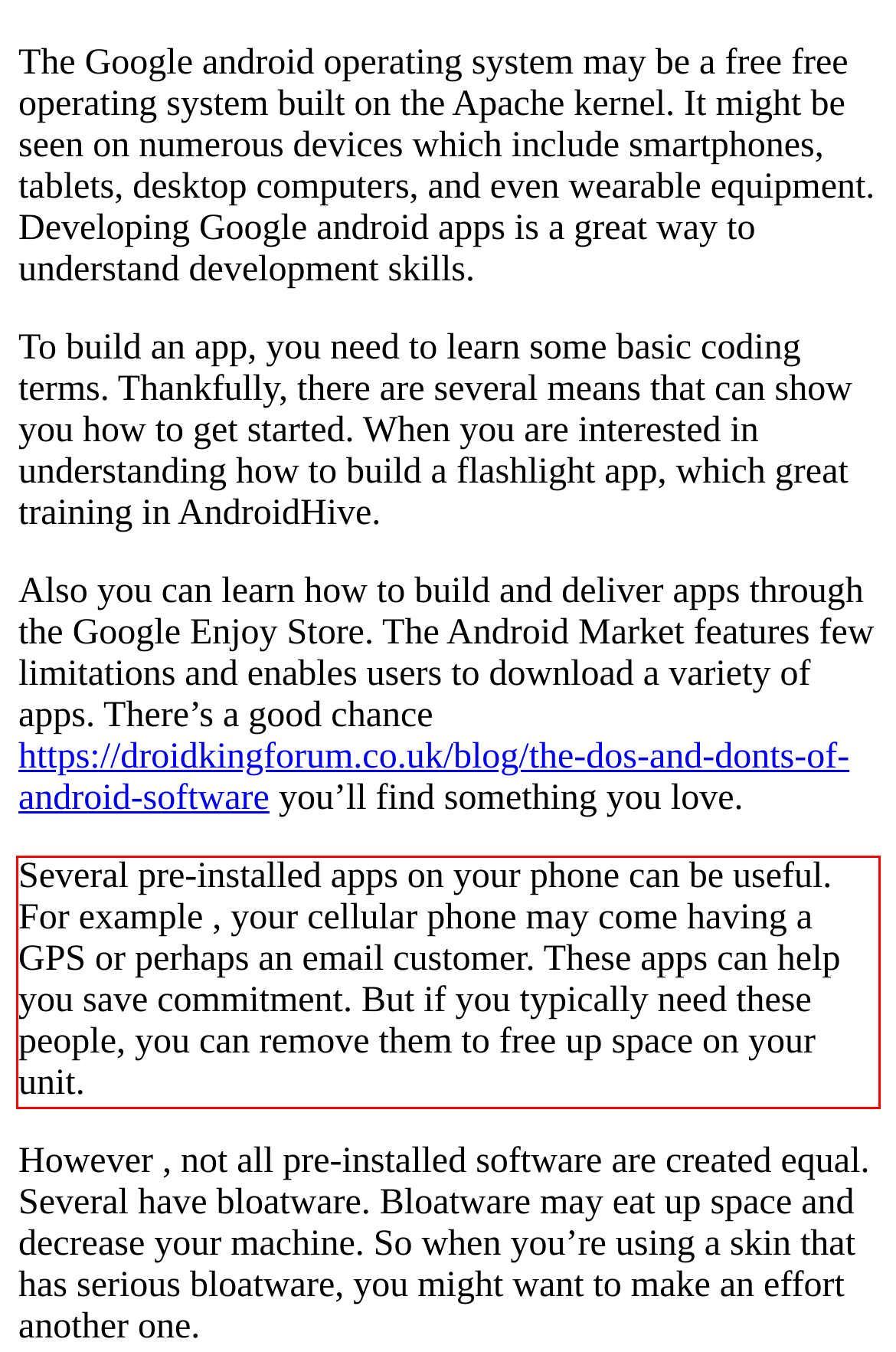Observe the screenshot of the webpage, locate the red bounding box, and extract the text content within it.

Several pre-installed apps on your phone can be useful. For example , your cellular phone may come having a GPS or perhaps an email customer. These apps can help you save commitment. But if you typically need these people, you can remove them to free up space on your unit.